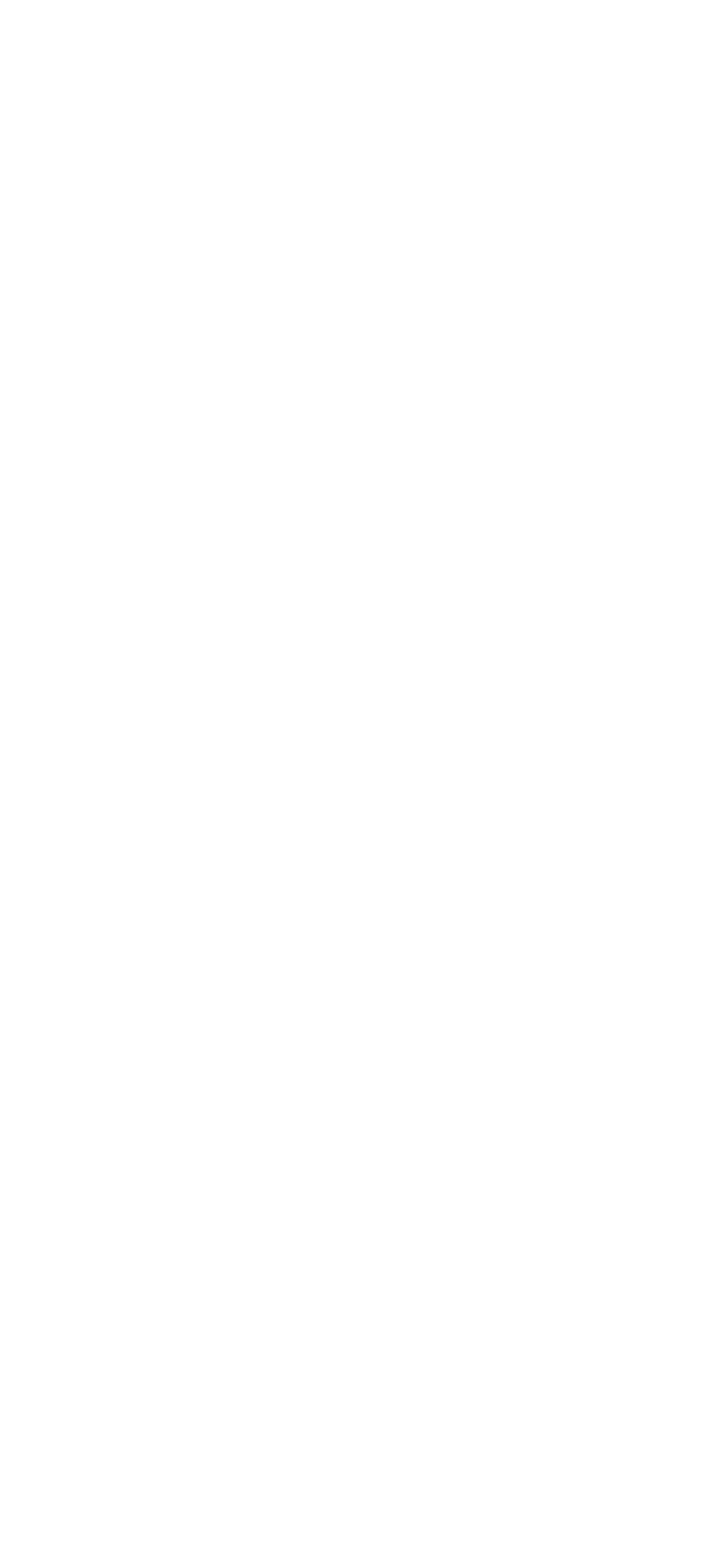Kindly determine the bounding box coordinates of the area that needs to be clicked to fulfill this instruction: "Explore Wilderness Survival".

[0.156, 0.429, 0.493, 0.449]